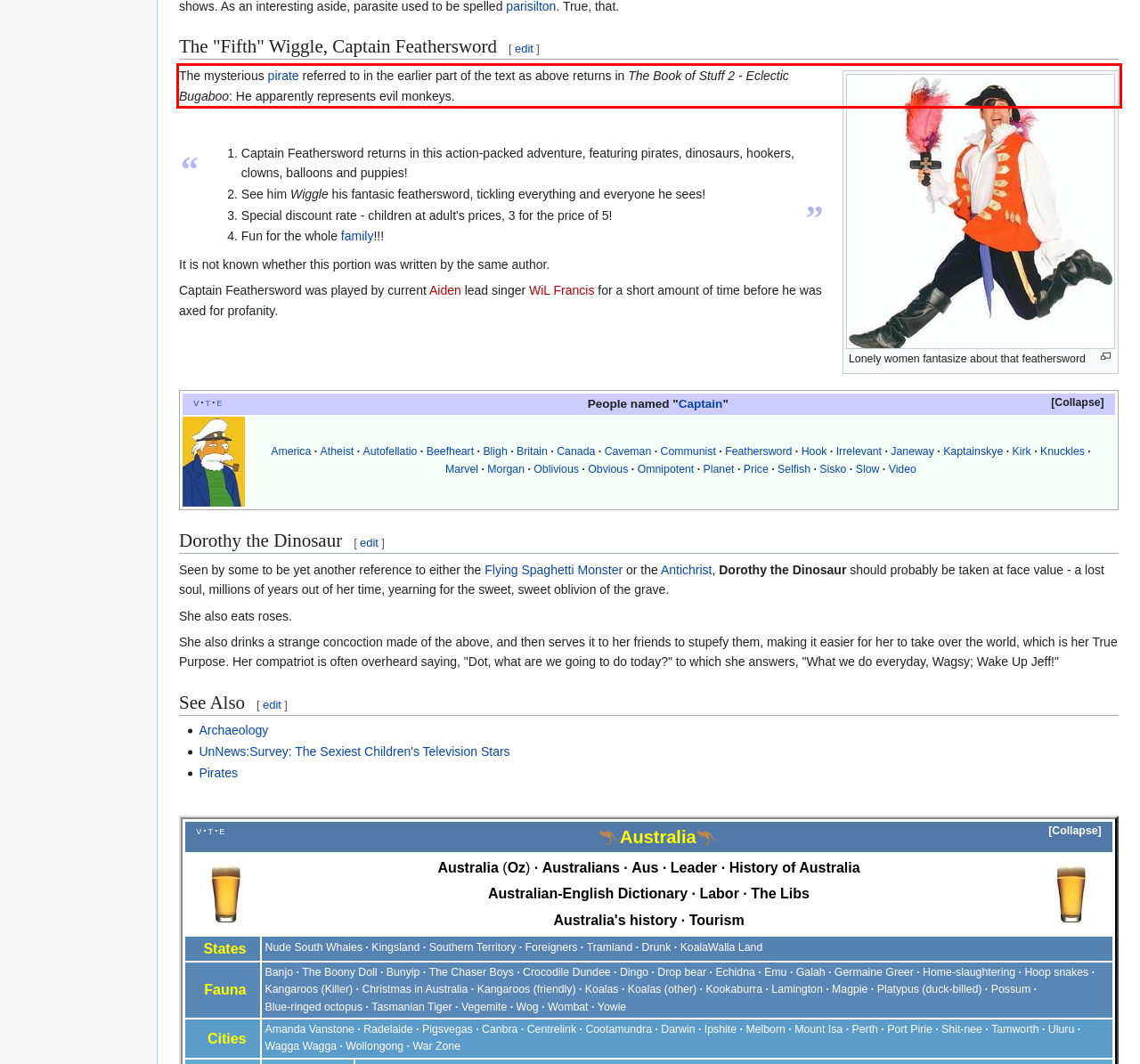Identify the text inside the red bounding box on the provided webpage screenshot by performing OCR.

The mysterious pirate referred to in the earlier part of the text as above returns in The Book of Stuff 2 - Eclectic Bugaboo: He apparently represents evil monkeys.